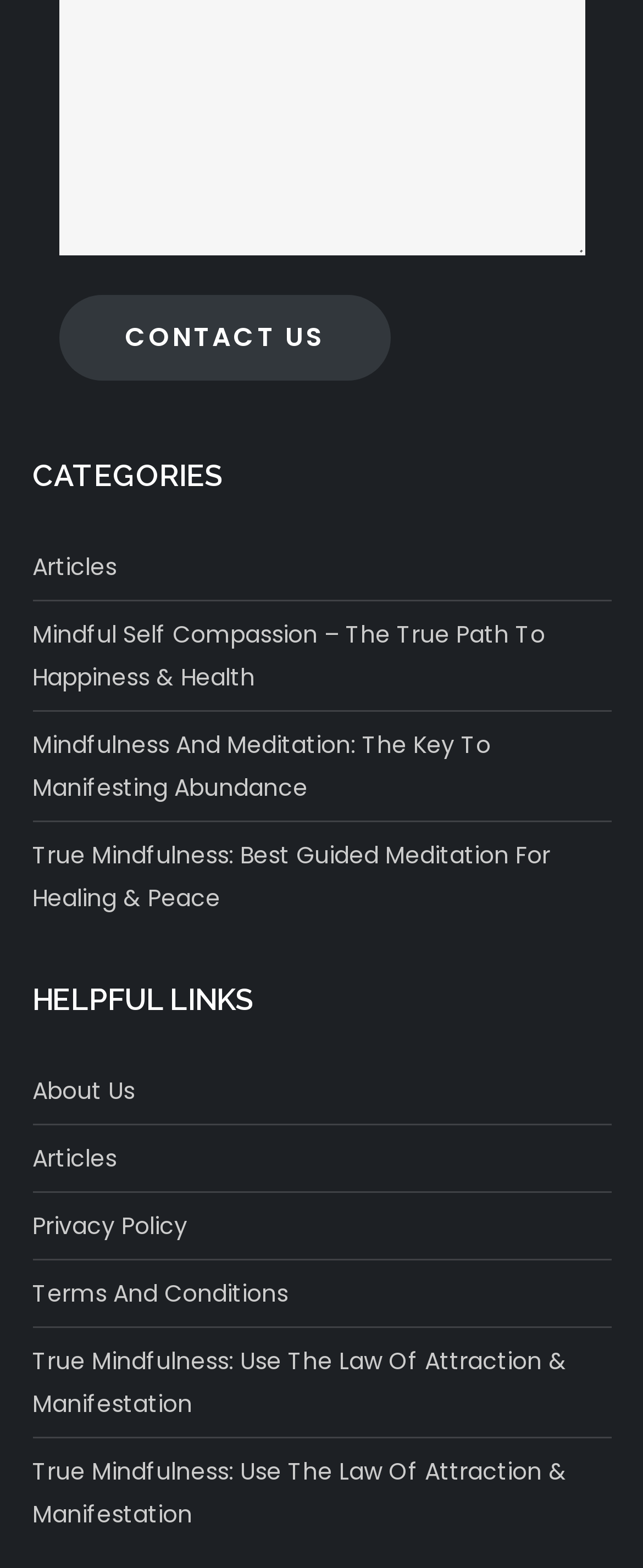Please indicate the bounding box coordinates of the element's region to be clicked to achieve the instruction: "visit the Privacy Policy page". Provide the coordinates as four float numbers between 0 and 1, i.e., [left, top, right, bottom].

[0.05, 0.768, 0.291, 0.795]